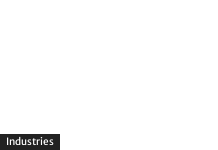Generate an in-depth description of the visual content.

The image prominently features a black rectangular button labeled "Industries." This button serves as a navigation link on the webpage, suggesting access to various articles or sections related to different industrial sectors. The background is white, emphasizing the button's text and drawing attention to its function as a key navigation element. The design is simple yet effective, allowing users to easily identify and explore topics that fall under the umbrella of industries.